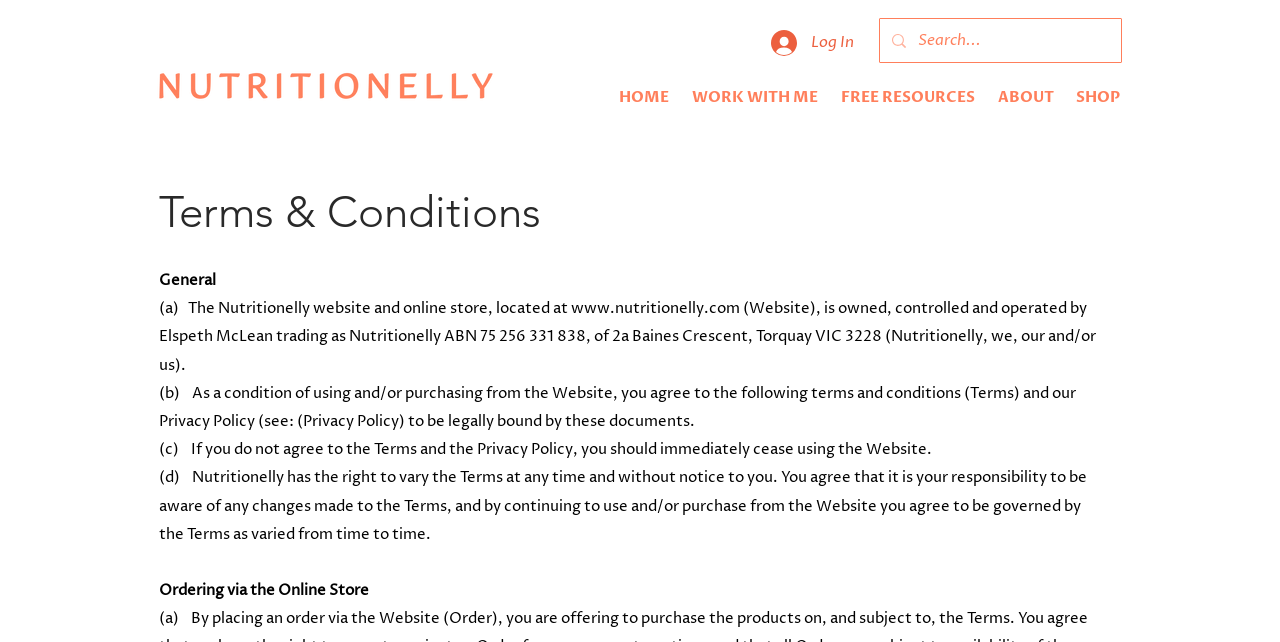Kindly determine the bounding box coordinates for the clickable area to achieve the given instruction: "Click the Log In button".

[0.591, 0.037, 0.678, 0.096]